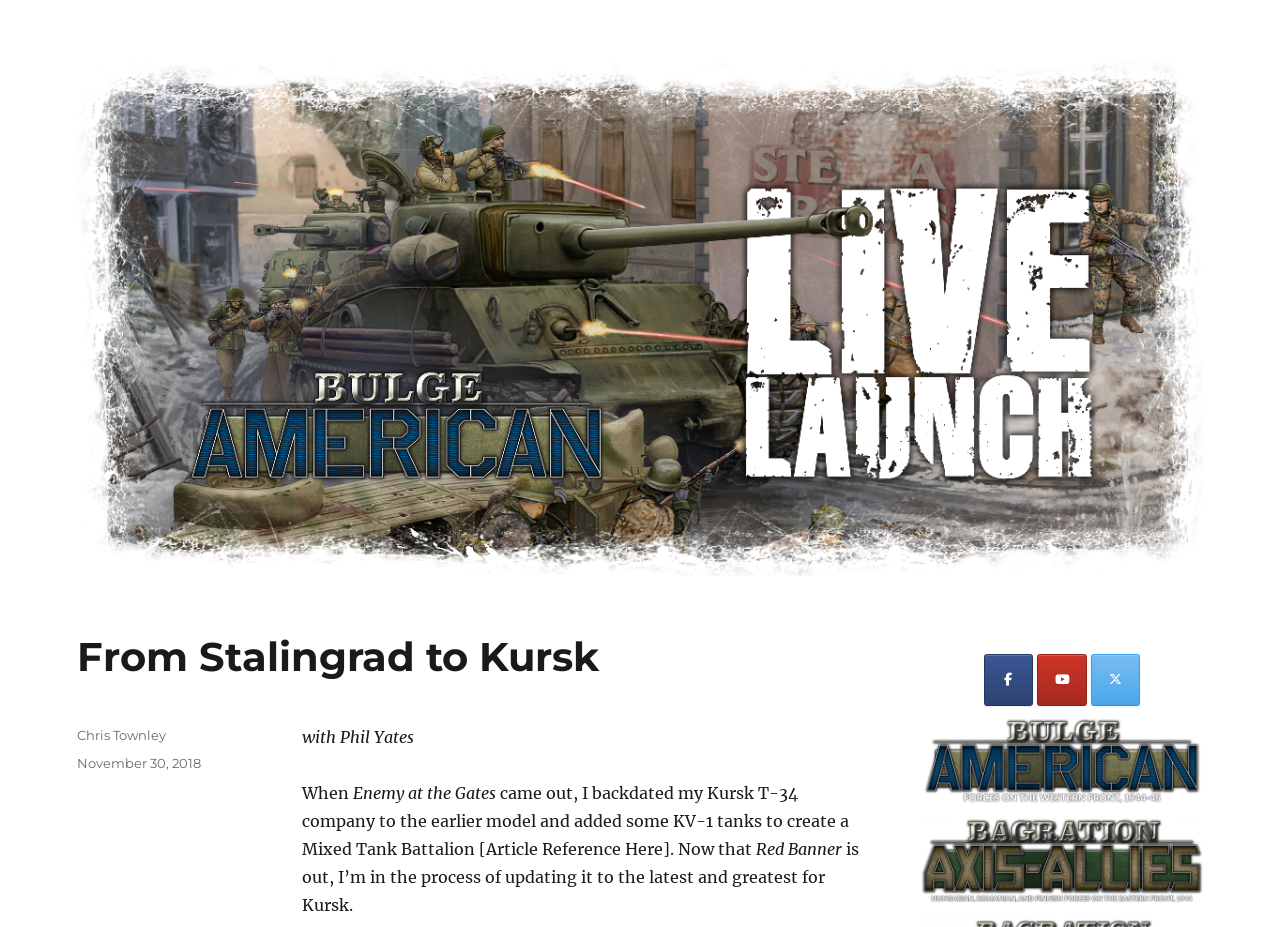Describe the webpage meticulously, covering all significant aspects.

The webpage is about the launch of "Bagration: Soviet" and appears to be a blog post or article. At the top, there is a link to "Late War Live Launch Website" and a brief introduction to the article, "Join the Battlefront team as we launch Bagration: Soviet". 

Below the introduction, there is a large image that takes up most of the page, with a heading "From Stalingrad to Kursk" at the top. The image is accompanied by several blocks of text, including a passage about updating a tank battalion with new models, and another about the "Red Banner" update.

At the bottom of the page, there is a footer section with information about the author, Chris Townley, and the date the article was posted, November 30, 2018. There are also links to the author's social media profiles, including Facebook, YouTube, and Twitter.

On the right side of the page, there are several links, including one to the "Late War Live Launch Website" and two empty links.